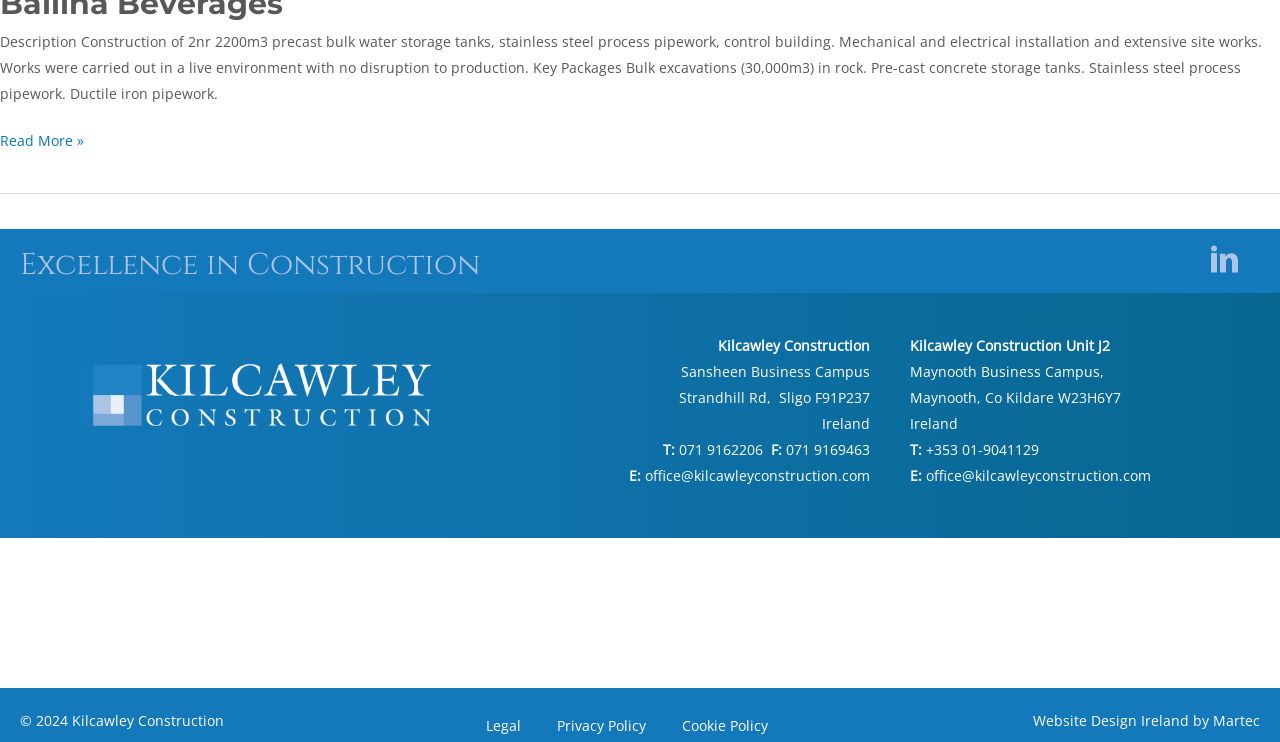Find the bounding box coordinates for the HTML element described as: "Website Design Ireland". The coordinates should consist of four float values between 0 and 1, i.e., [left, top, right, bottom].

[0.807, 0.958, 0.929, 0.983]